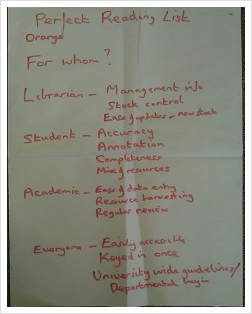What is the emphasis for the Student?
Please give a detailed answer to the question using the information shown in the image.

The chart highlights that the emphasis for the Student is on accuracy, effective annotation, and access to various resources, implying that the Student requires a reading list that is reliable, easy to understand, and provides access to relevant materials.